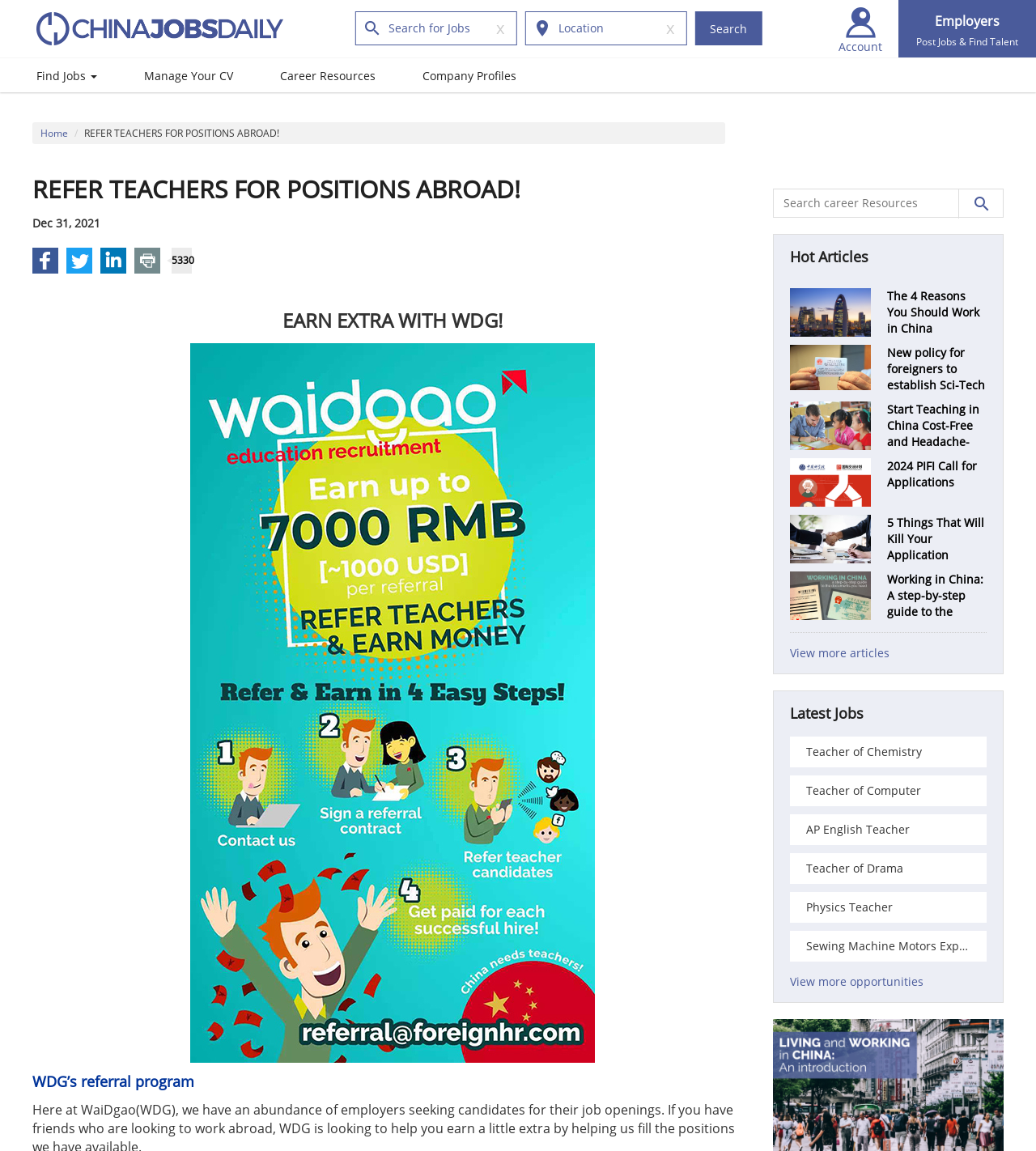What is the function of the 'View more articles' button?
We need a detailed and meticulous answer to the question.

The 'View more articles' button is located at the bottom of the 'Hot Articles' section. It suggests that there are more articles available on the website, and clicking on this button will take the user to a page with more articles.